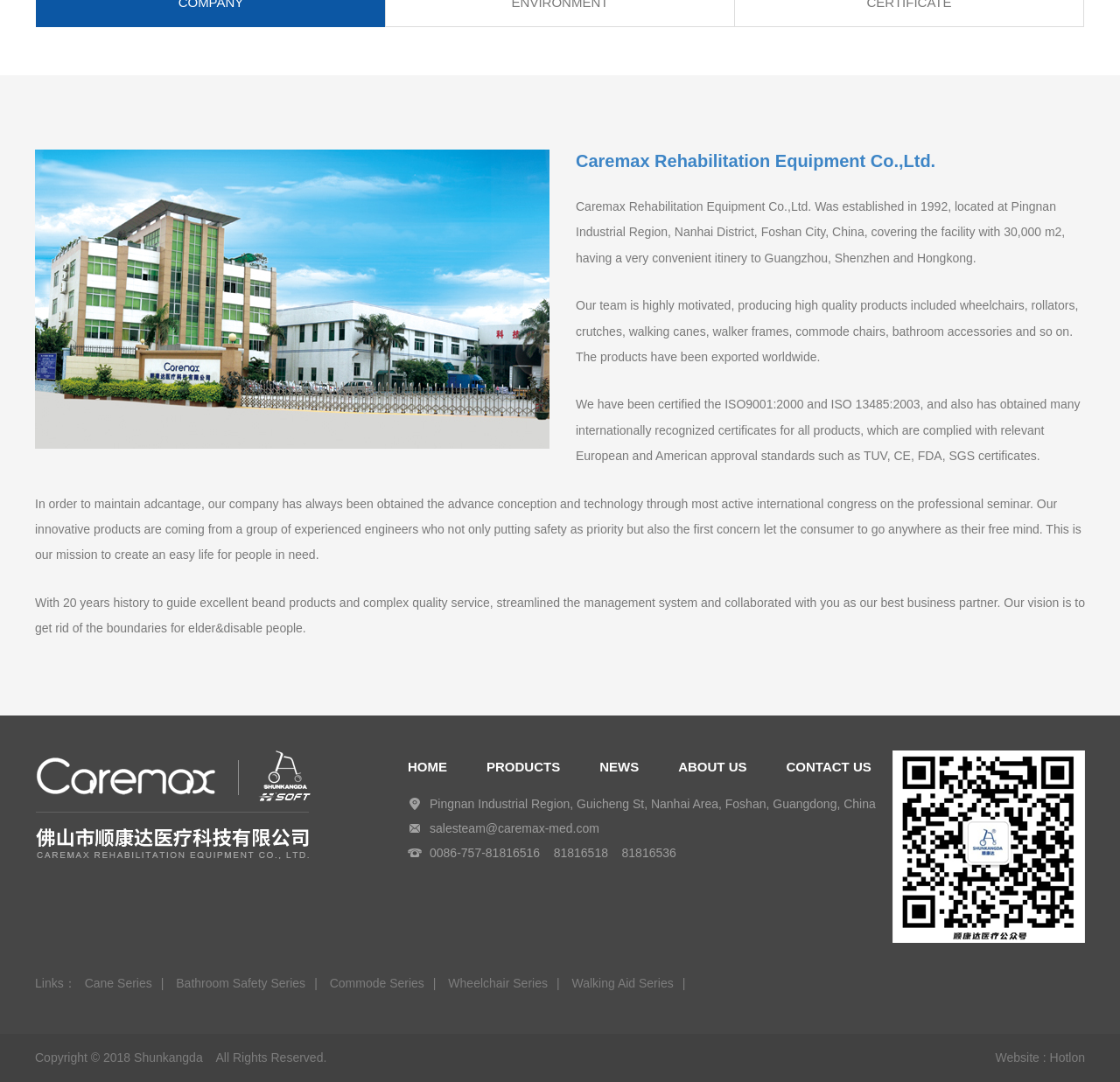Identify the bounding box coordinates of the HTML element based on this description: "Walking Aid Series".

[0.503, 0.896, 0.609, 0.923]